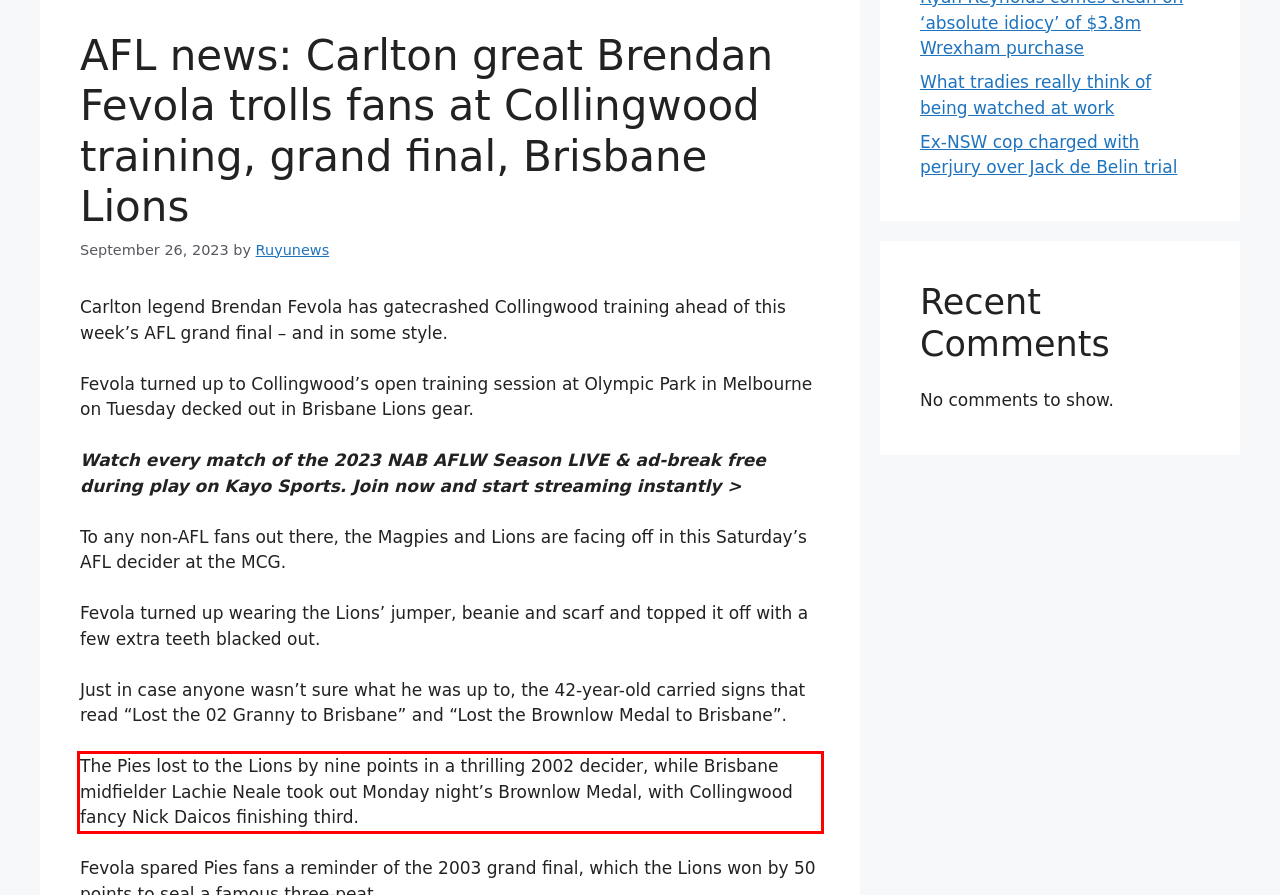You are looking at a screenshot of a webpage with a red rectangle bounding box. Use OCR to identify and extract the text content found inside this red bounding box.

The Pies lost to the Lions by nine points in a thrilling 2002 decider, while Brisbane midfielder Lachie Neale took out Monday night’s Brownlow Medal, with Collingwood fancy Nick Daicos finishing third.